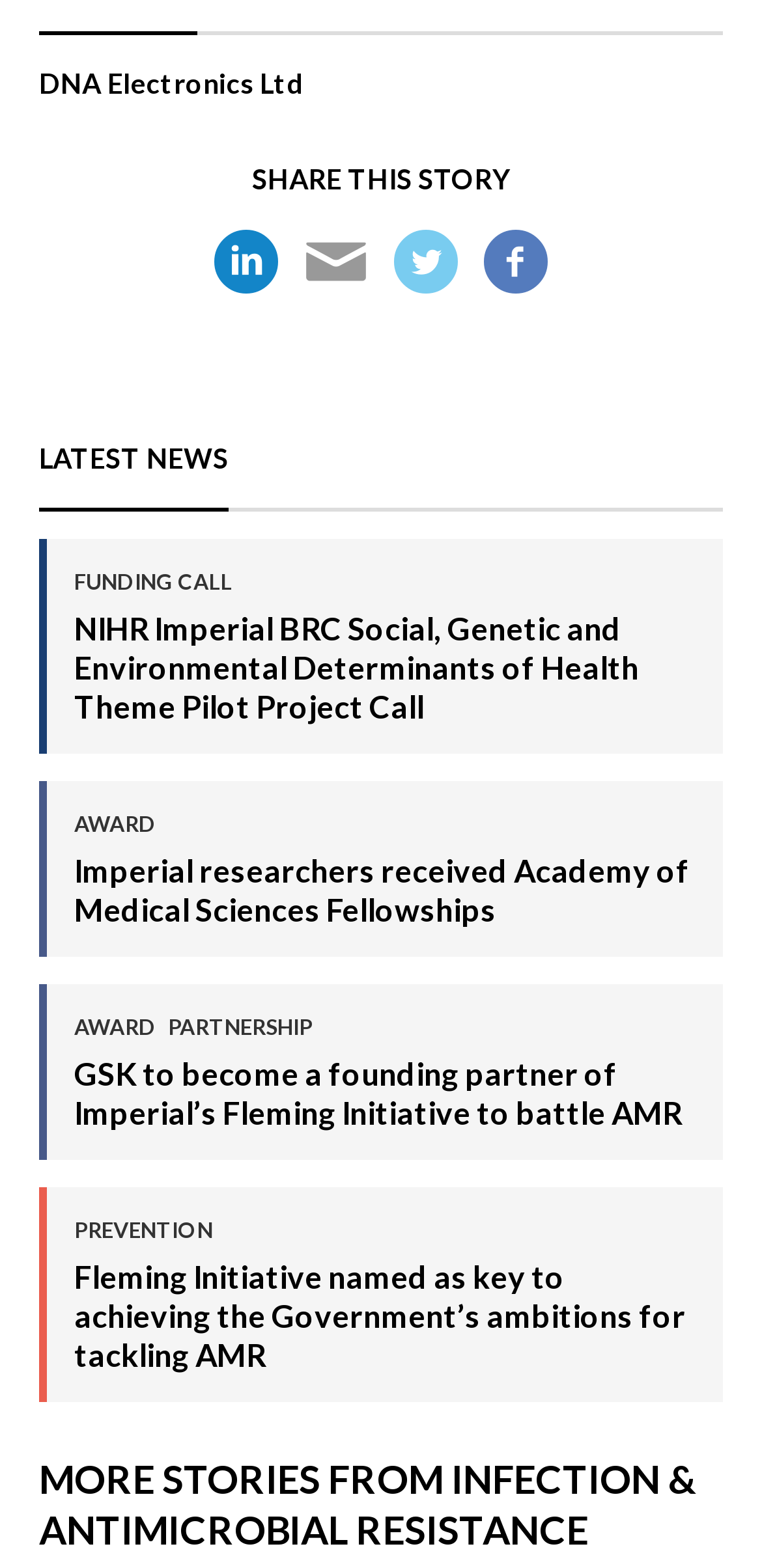Please determine the bounding box of the UI element that matches this description: title="Share on Facebook". The coordinates should be given as (top-left x, top-left y, bottom-right x, bottom-right y), with all values between 0 and 1.

[0.633, 0.145, 0.721, 0.188]